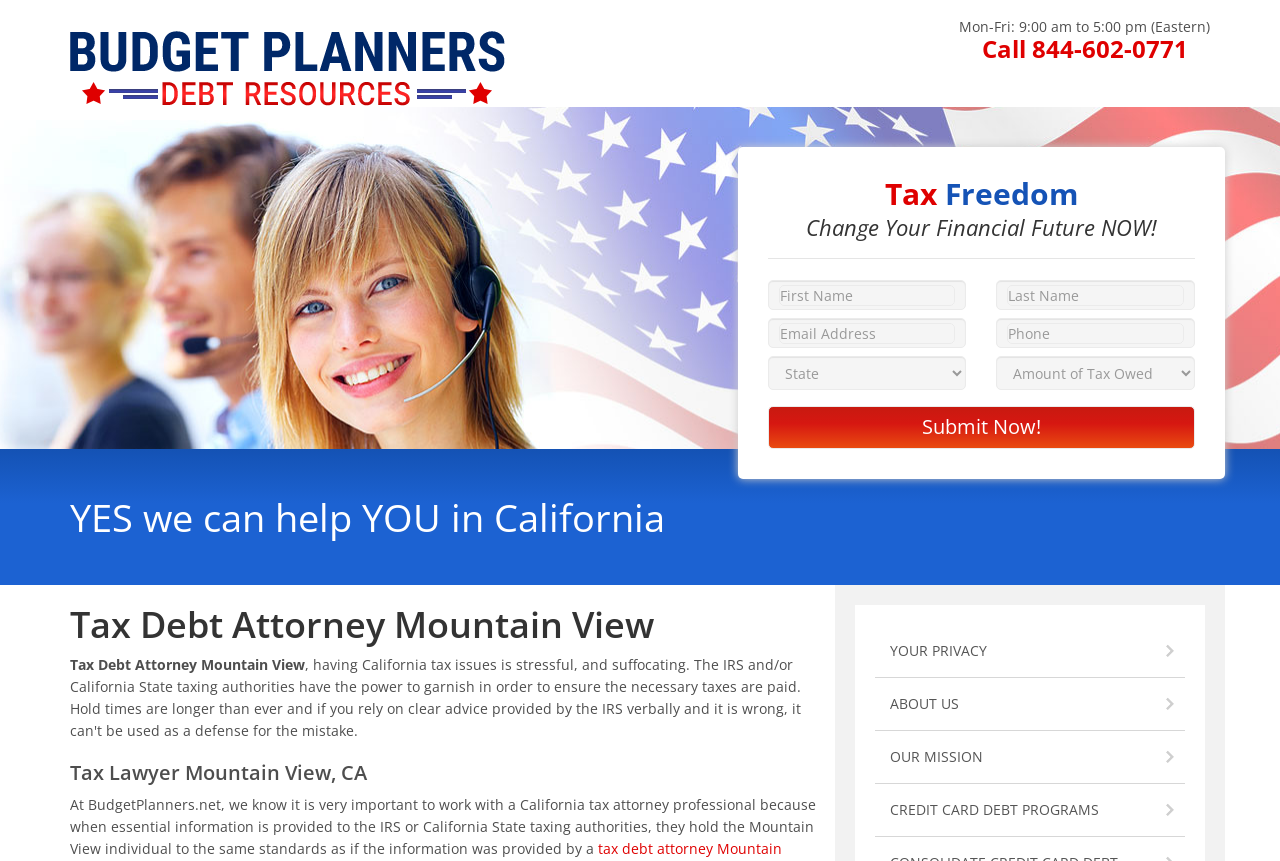Find the bounding box coordinates of the clickable region needed to perform the following instruction: "Submit Now!". The coordinates should be provided as four float numbers between 0 and 1, i.e., [left, top, right, bottom].

[0.6, 0.472, 0.934, 0.521]